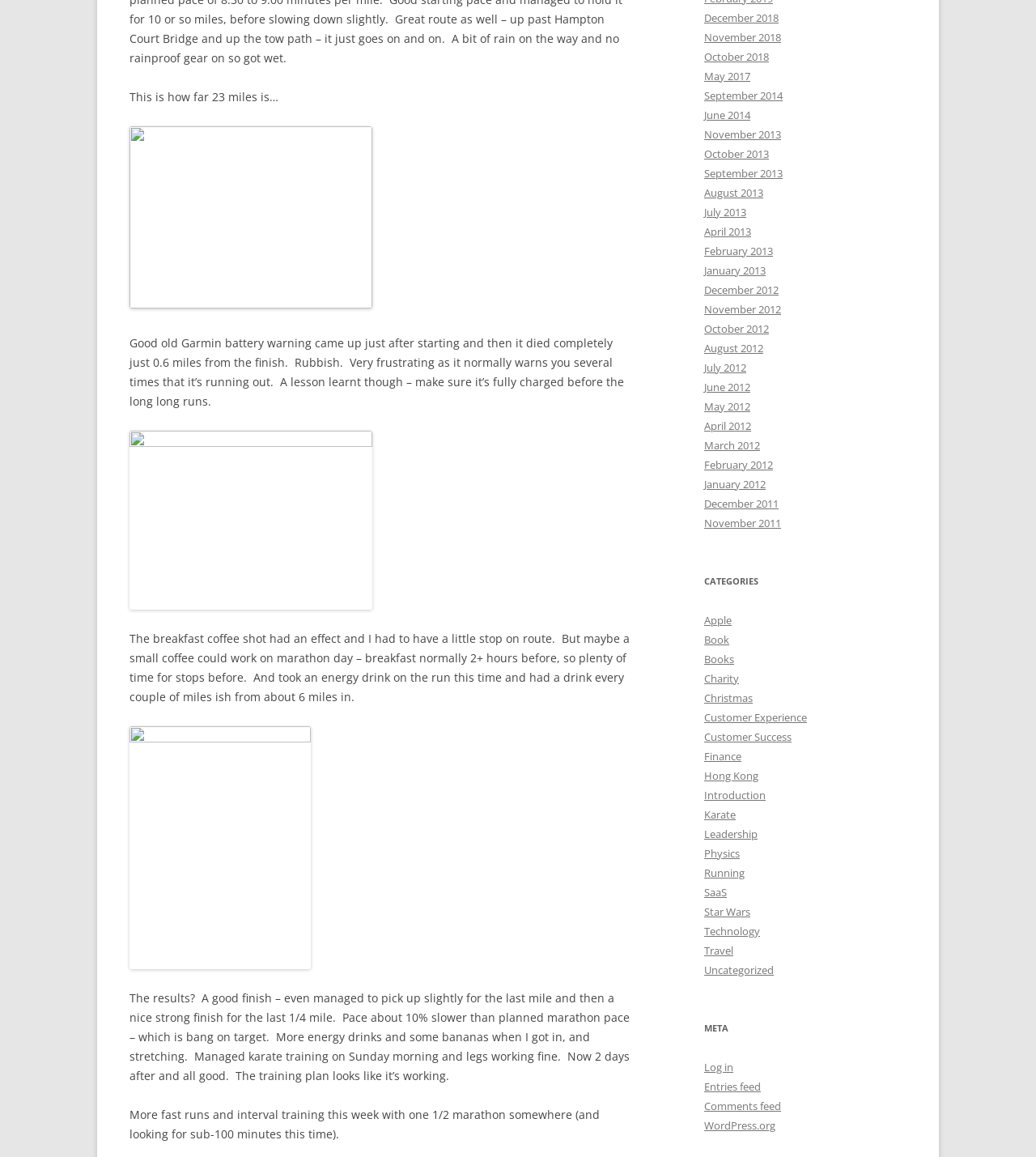What is the author's goal for the next half marathon?
Answer the question with a detailed explanation, including all necessary information.

The author mentioned that they are looking for sub-100 minutes in the next half marathon, which implies that their goal is to complete the half marathon in under 100 minutes.